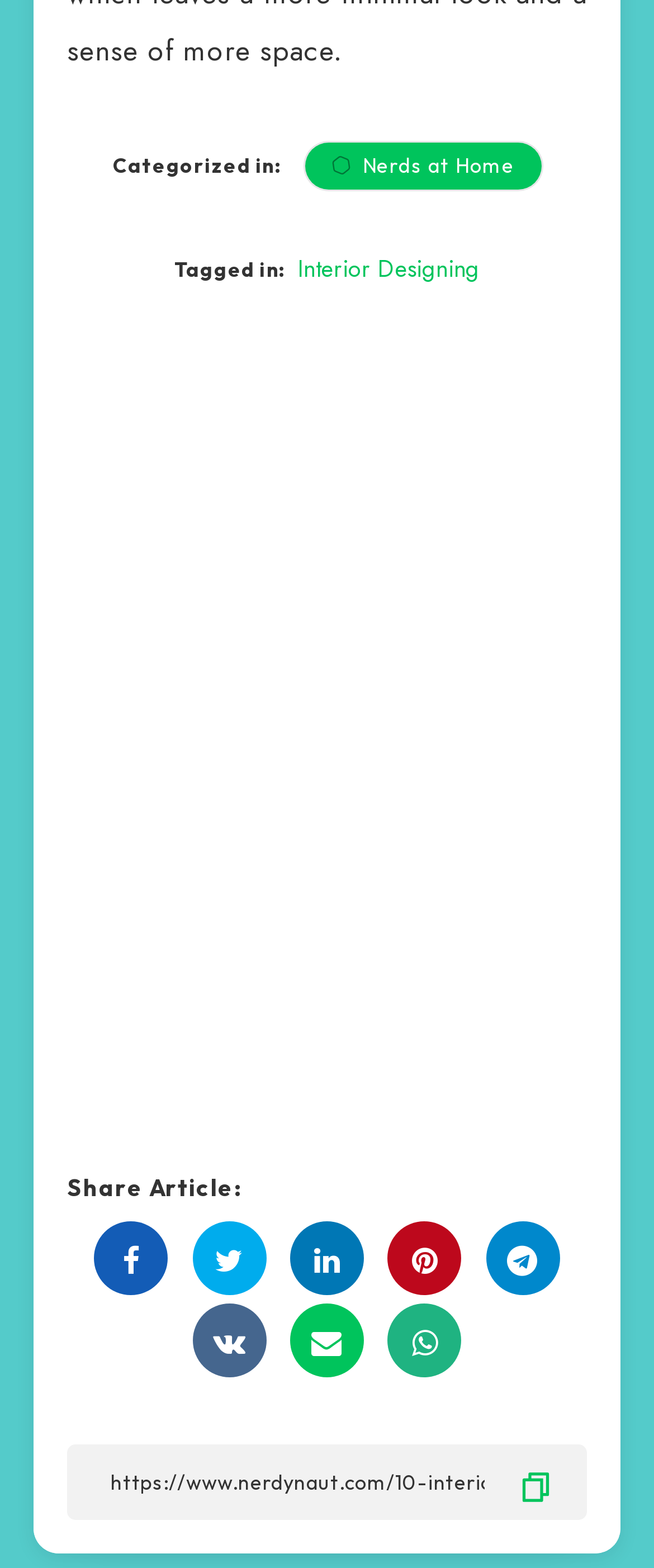Please use the details from the image to answer the following question comprehensively:
What is the category of the article?

The category of the article can be determined by looking at the 'Categorized in:' section, which contains a link to 'Nerds at Home'.